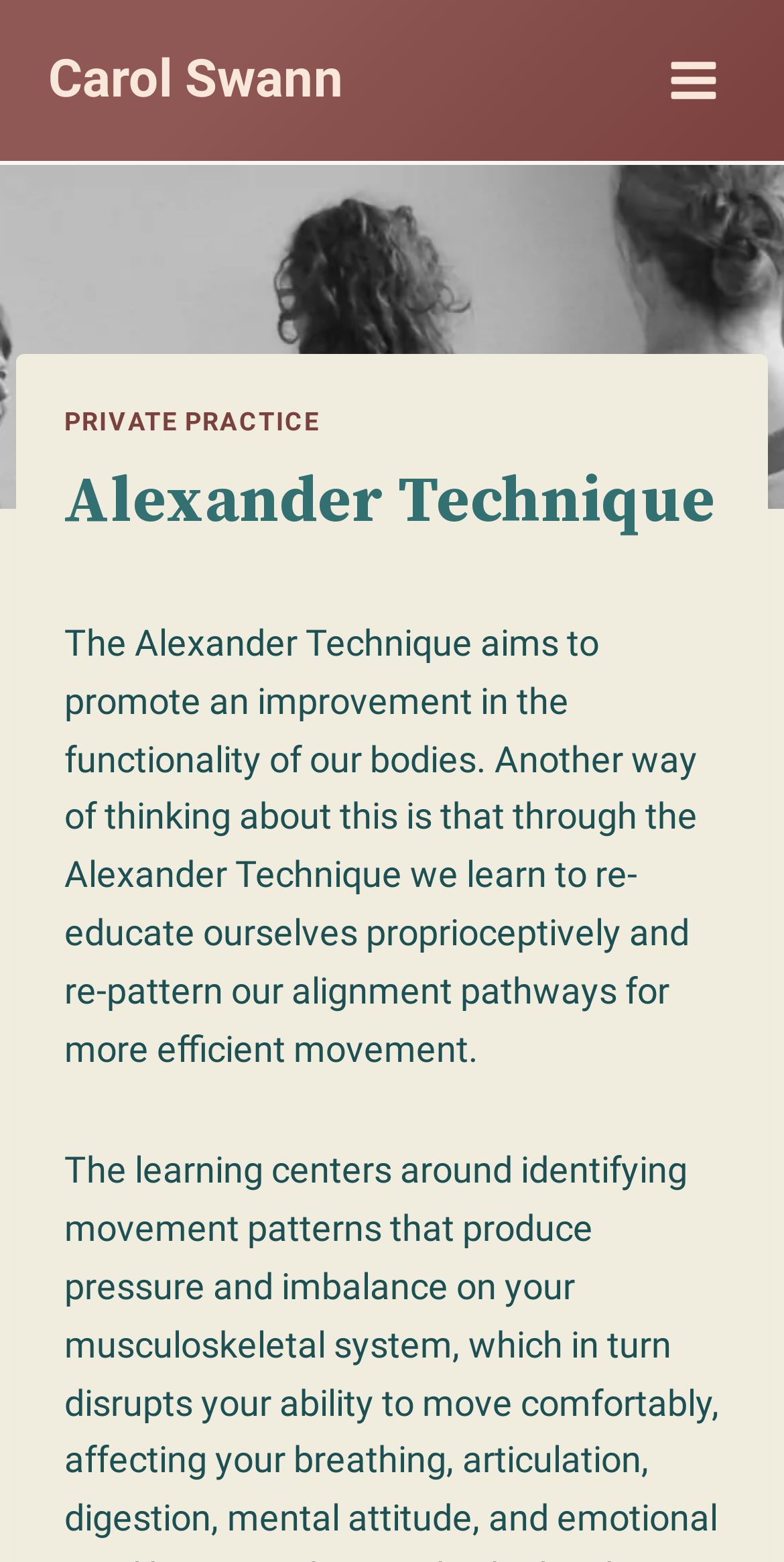Is the menu expanded?
Provide a concise answer using a single word or phrase based on the image.

No